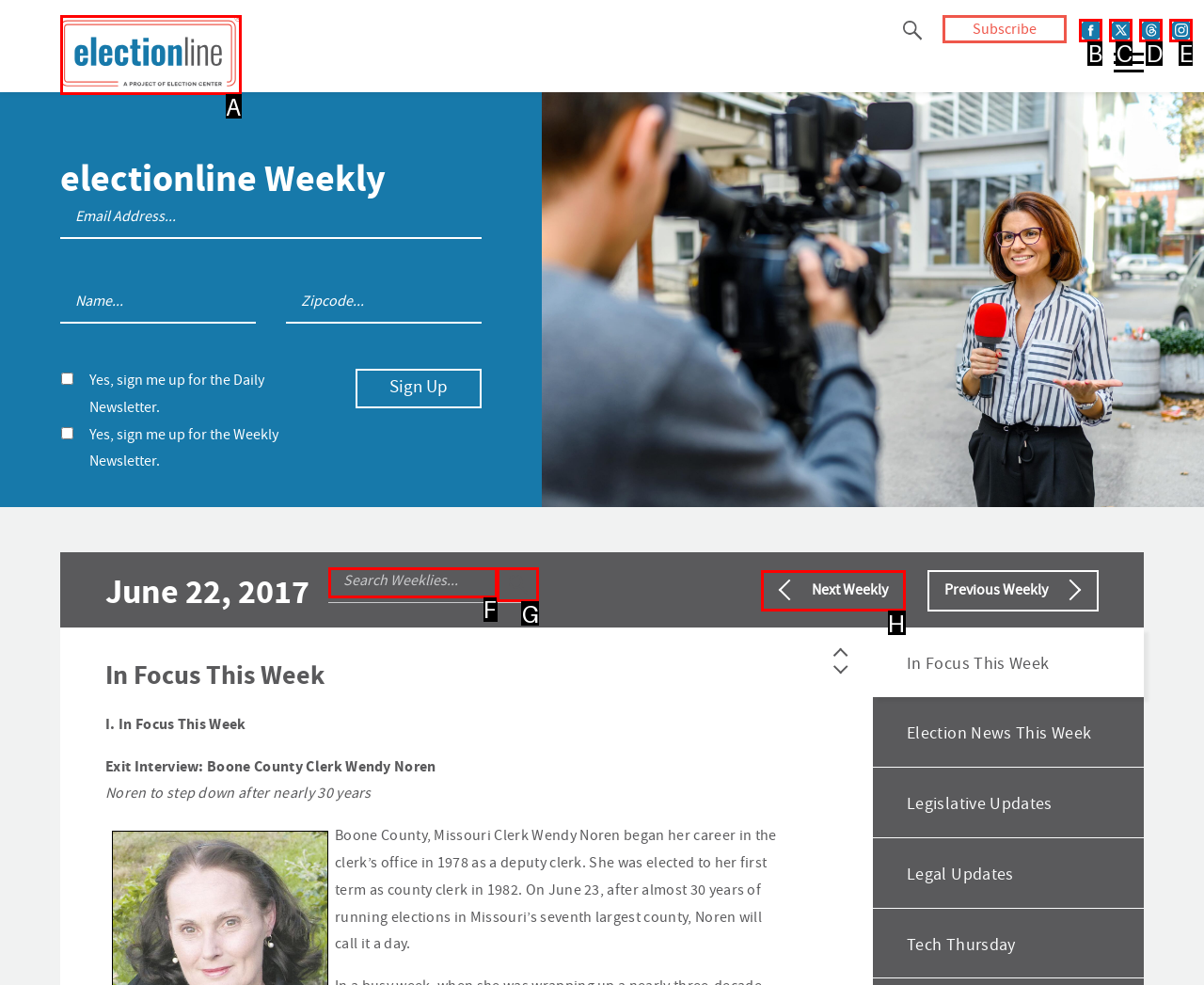Given the description: Facebook, select the HTML element that matches it best. Reply with the letter of the chosen option directly.

B